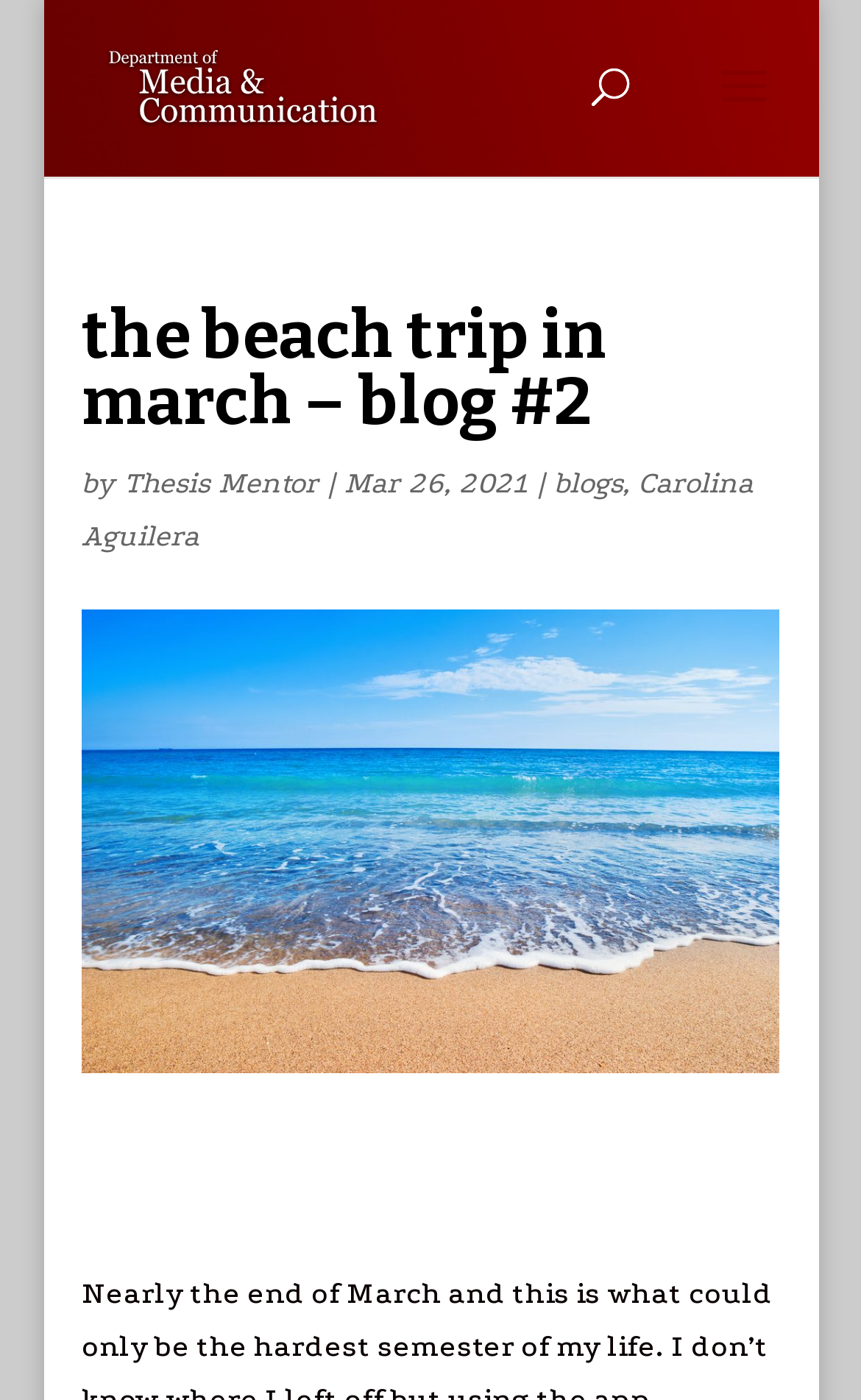How many links are there in the top section of the webpage?
Using the image, give a concise answer in the form of a single word or short phrase.

3